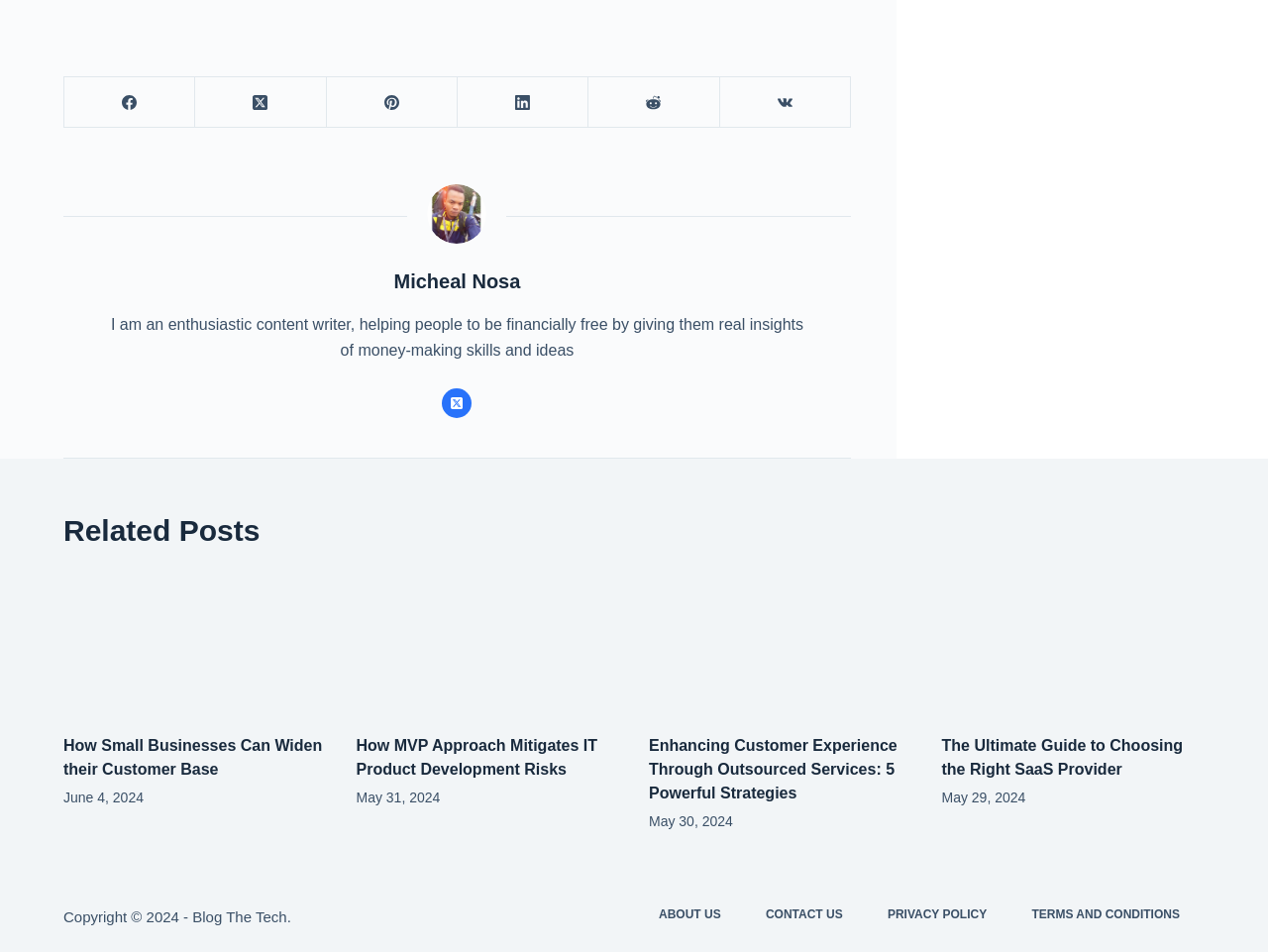Please find the bounding box coordinates of the clickable region needed to complete the following instruction: "Read Micheal Nosa's profile". The bounding box coordinates must consist of four float numbers between 0 and 1, i.e., [left, top, right, bottom].

[0.337, 0.194, 0.384, 0.256]